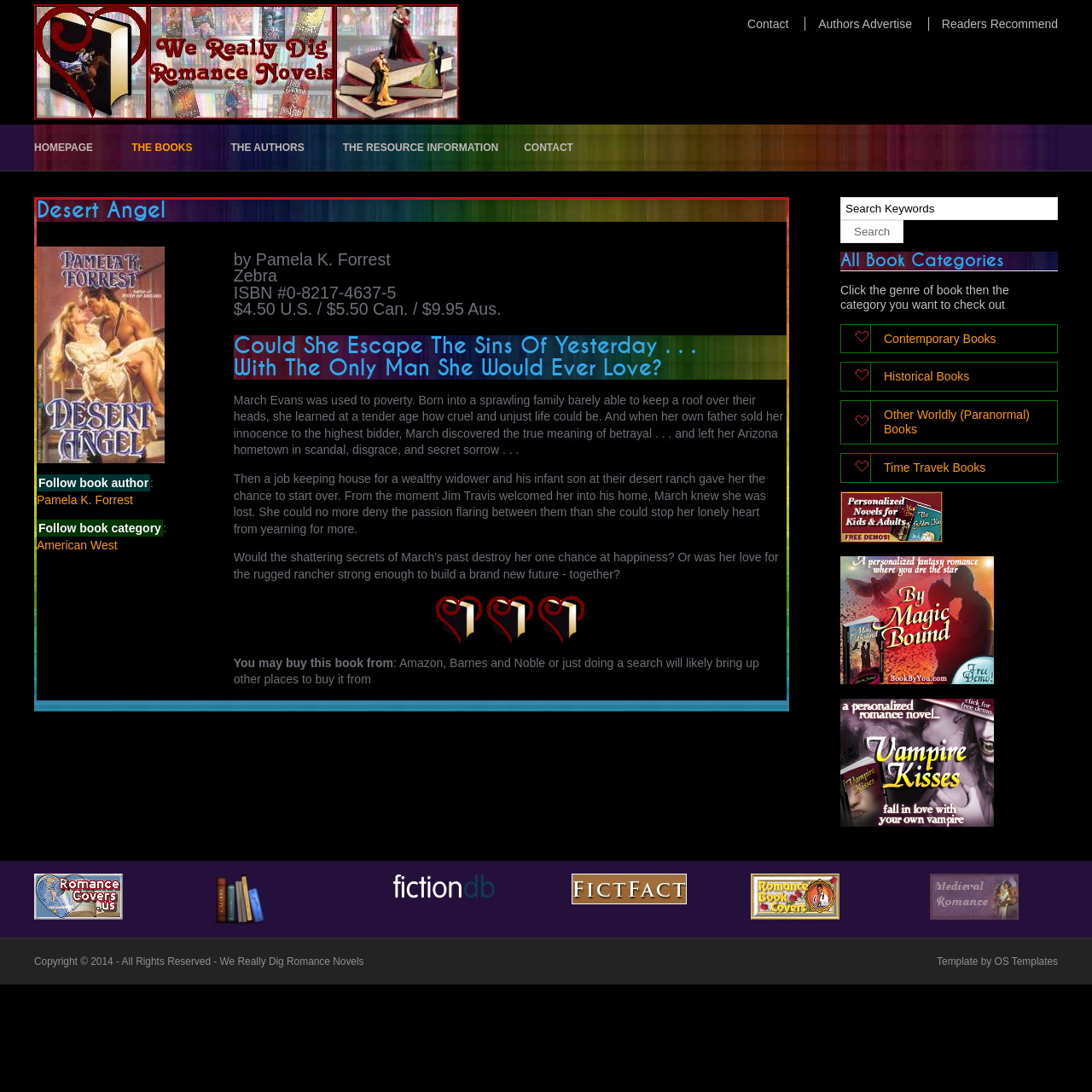Locate the bounding box coordinates of the element to click to perform the following action: 'Click on the 'Contact' link'. The coordinates should be given as four float values between 0 and 1, in the form of [left, top, right, bottom].

[0.684, 0.016, 0.722, 0.028]